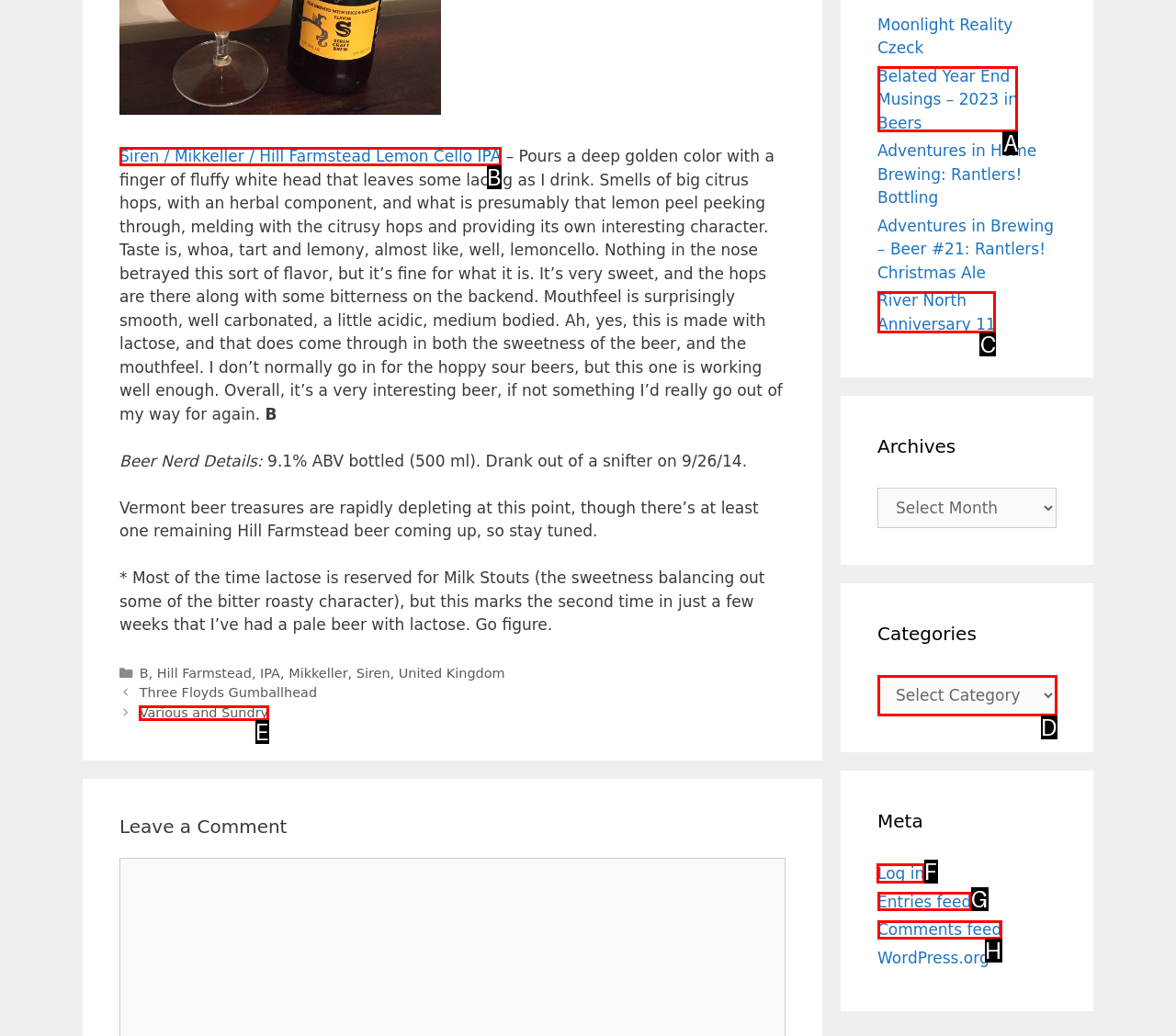From the given options, indicate the letter that corresponds to the action needed to complete this task: go to Home page. Respond with only the letter.

None